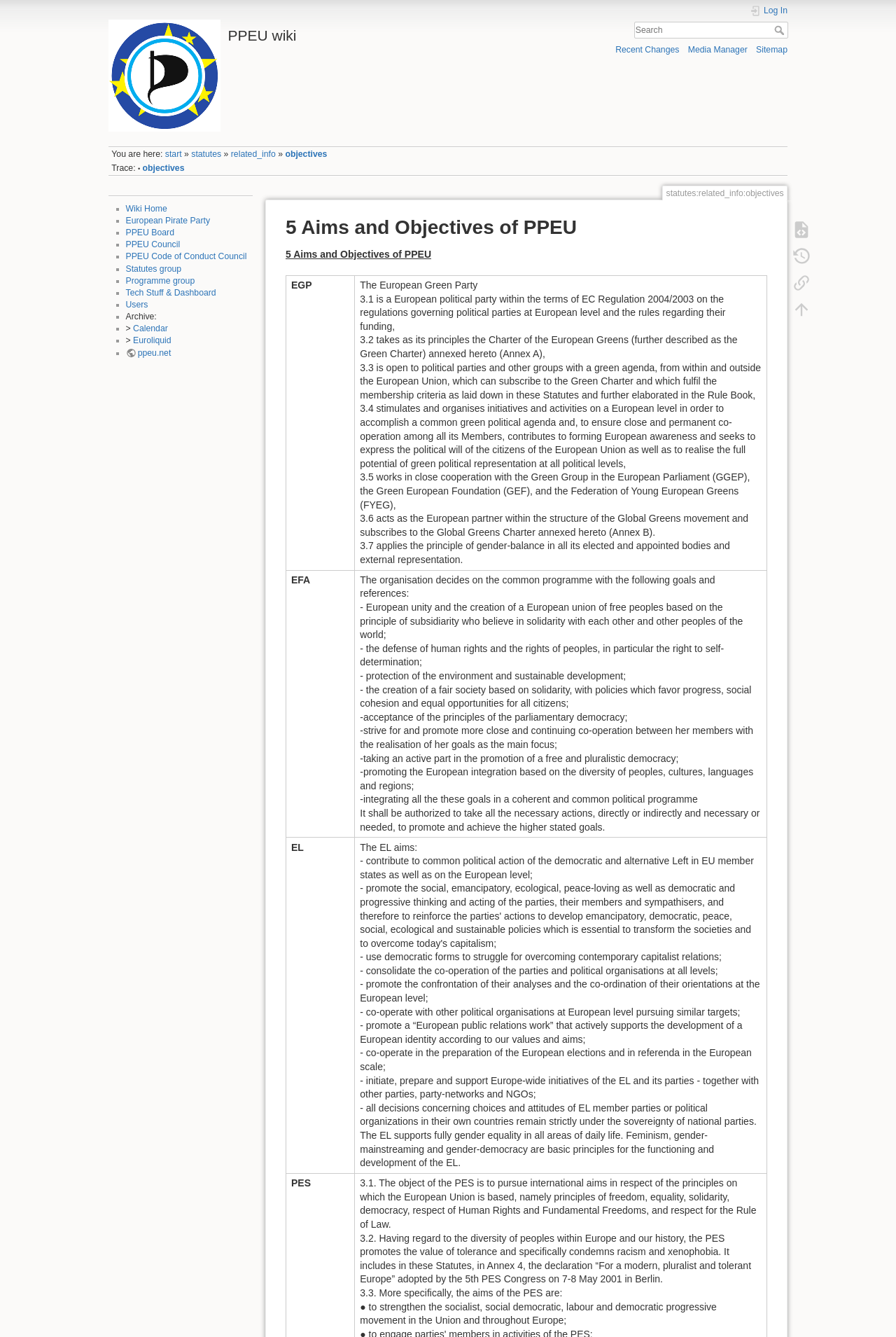Using a single word or phrase, answer the following question: 
How many search boxes are there on the webpage?

1